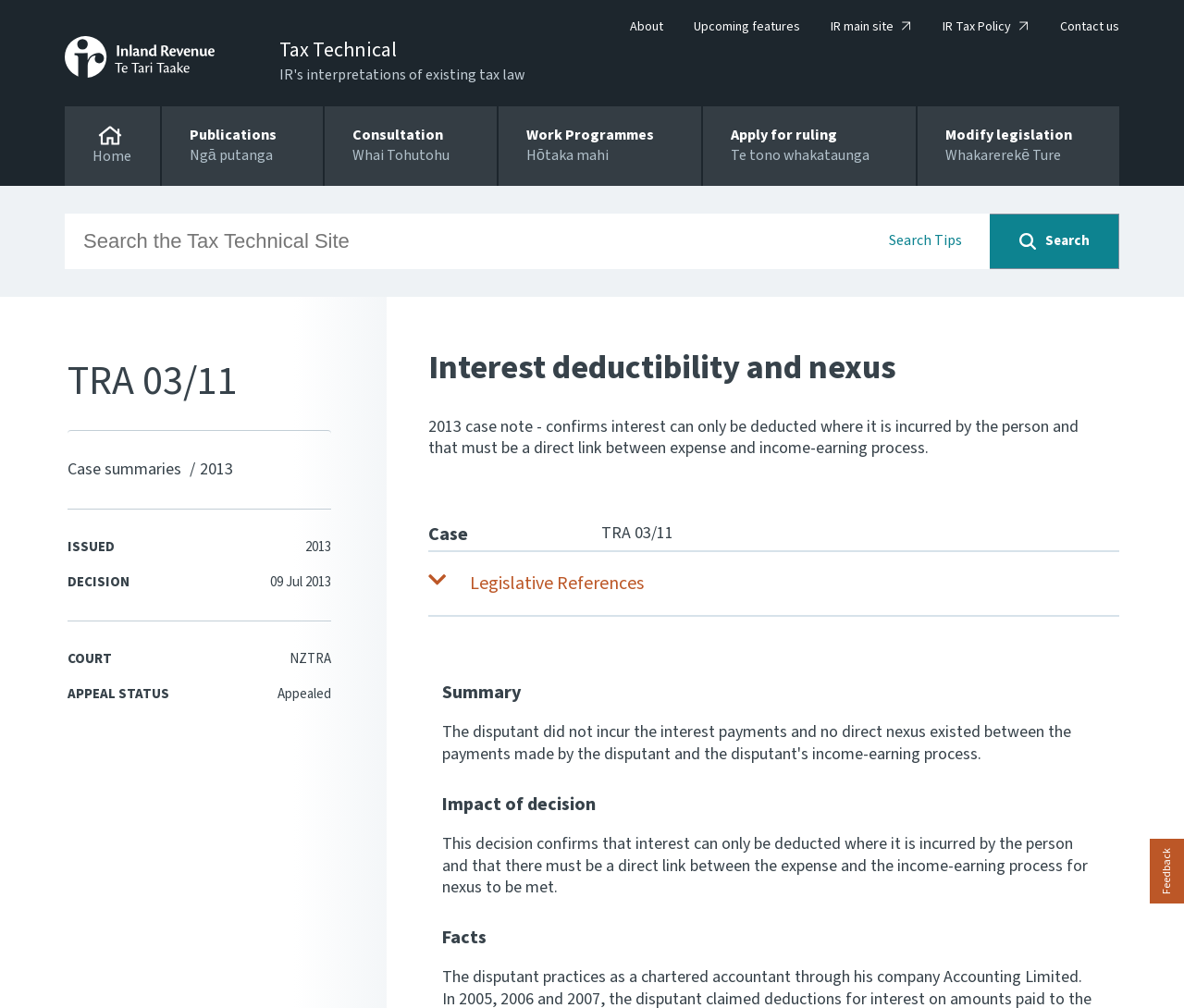Determine the bounding box coordinates for the HTML element described here: "Contact us".

[0.895, 0.017, 0.945, 0.036]